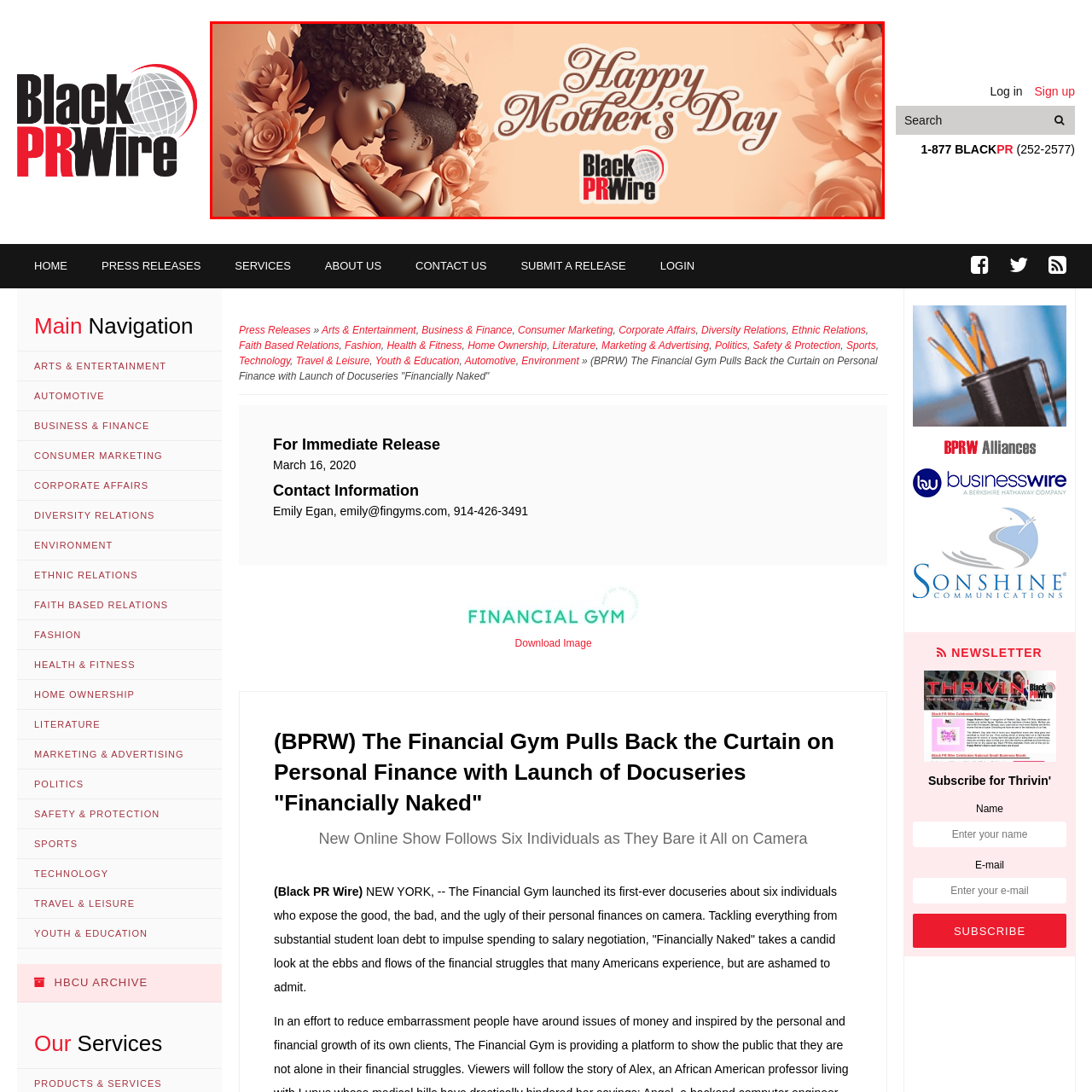What is the occasion being celebrated in the image?
Check the image inside the red bounding box and provide your answer in a single word or short phrase.

Mother's Day